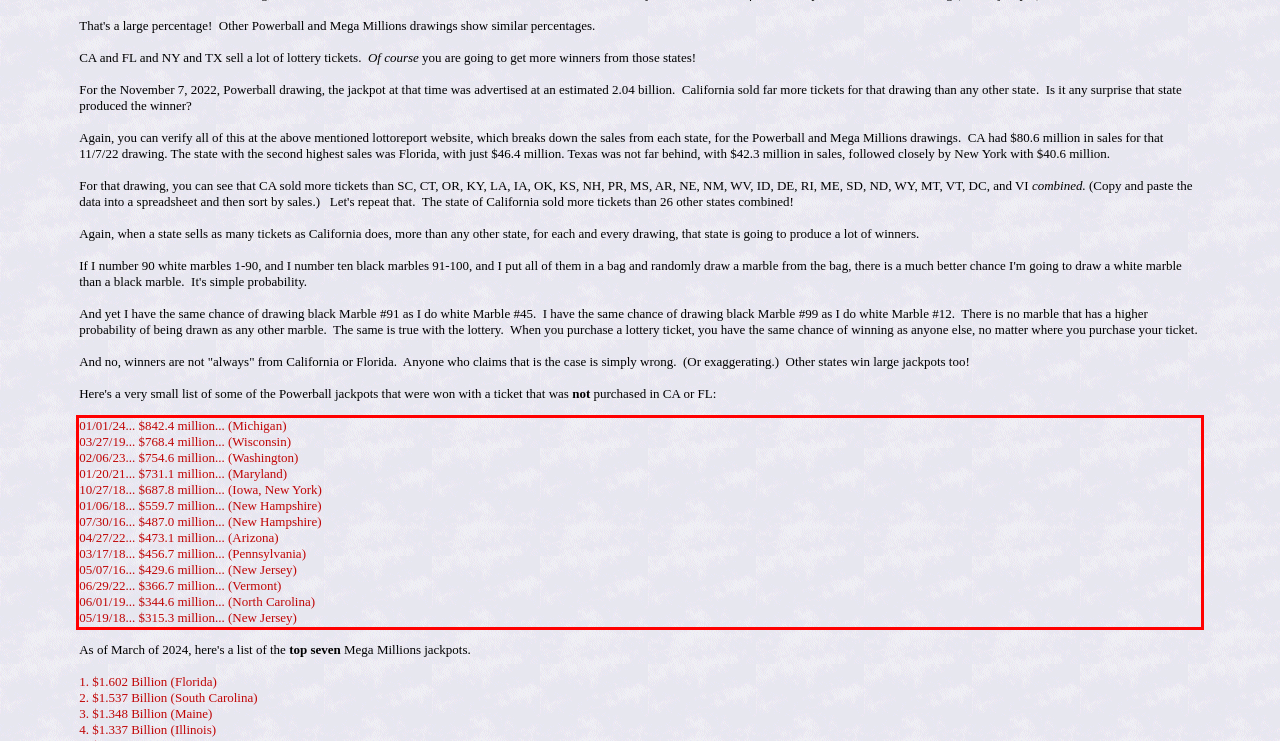Within the provided webpage screenshot, find the red rectangle bounding box and perform OCR to obtain the text content.

01/01/24... $842.4 million... (Michigan) 03/27/19... $768.4 million... (Wisconsin) 02/06/23... $754.6 million... (Washington) 01/20/21... $731.1 million... (Maryland) 10/27/18... $687.8 million... (Iowa, New York) 01/06/18... $559.7 million... (New Hampshire) 07/30/16... $487.0 million... (New Hampshire) 04/27/22... $473.1 million... (Arizona) 03/17/18... $456.7 million... (Pennsylvania) 05/07/16... $429.6 million... (New Jersey) 06/29/22... $366.7 million... (Vermont) 06/01/19... $344.6 million... (North Carolina) 05/19/18... $315.3 million... (New Jersey)